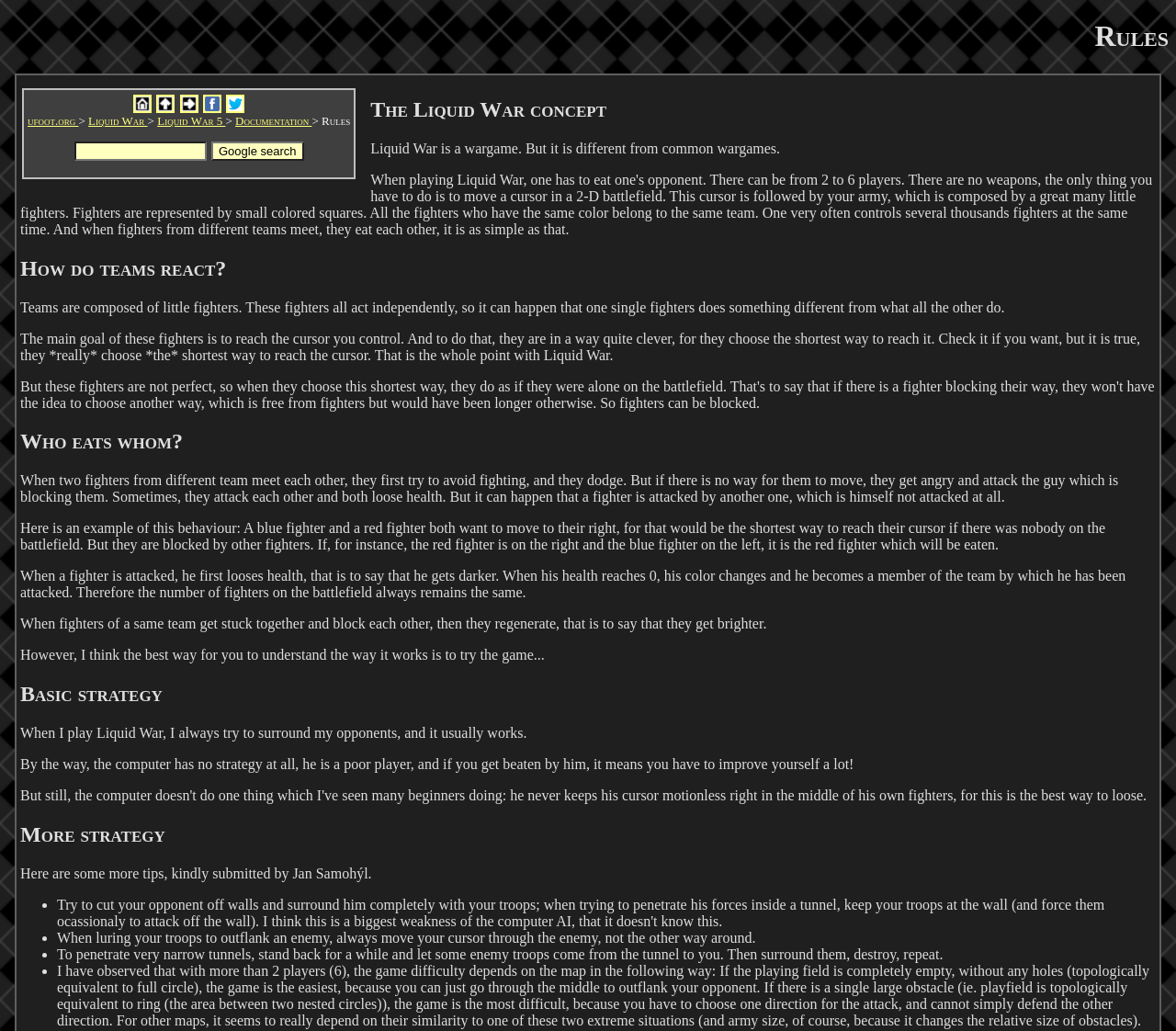Show the bounding box coordinates of the region that should be clicked to follow the instruction: "Share Rules on Facebook."

[0.172, 0.093, 0.189, 0.106]